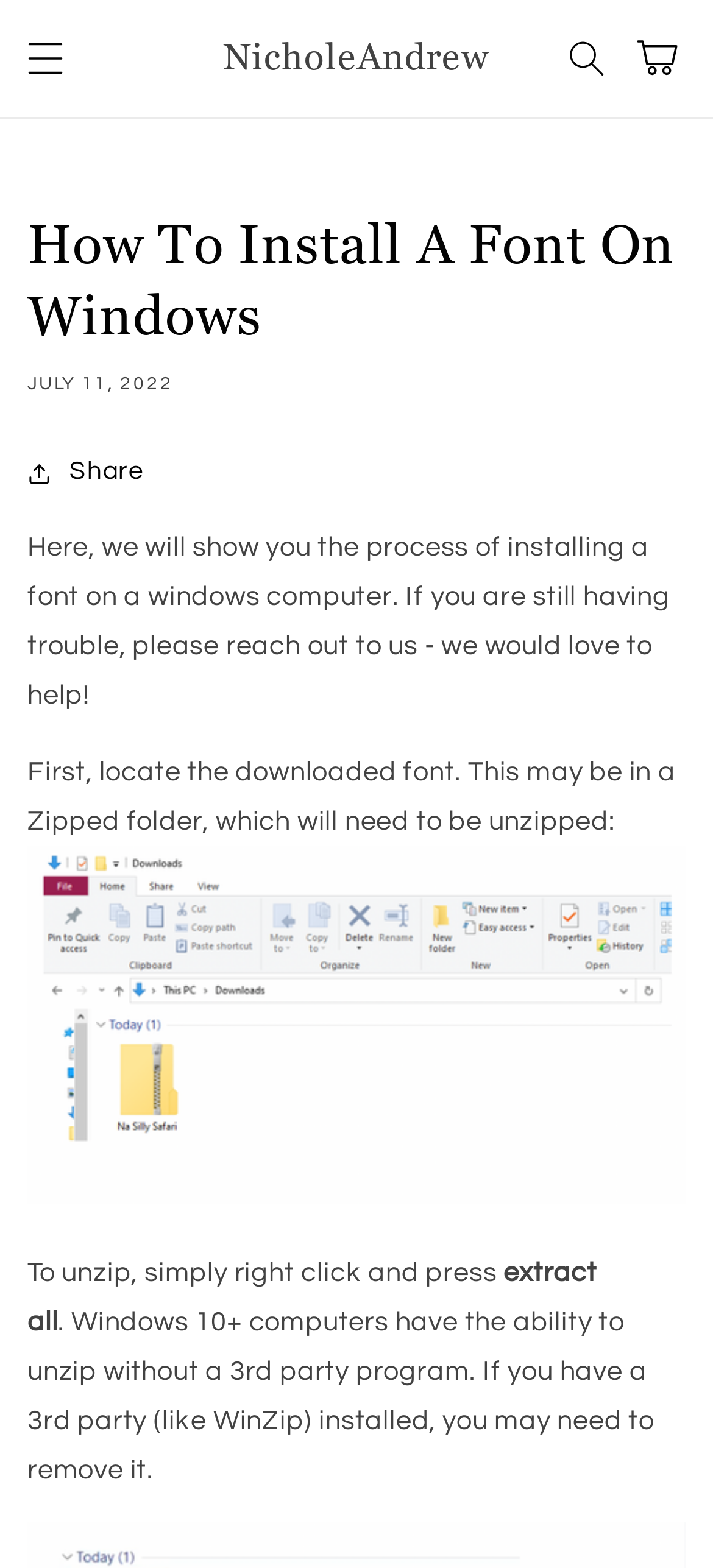Can you look at the image and give a comprehensive answer to the question:
How do you unzip a zipped folder?

I found the answer by reading the static text in the article, which explains the process of unzipping a zipped folder, stating 'To unzip, simply right click and press extract all'.